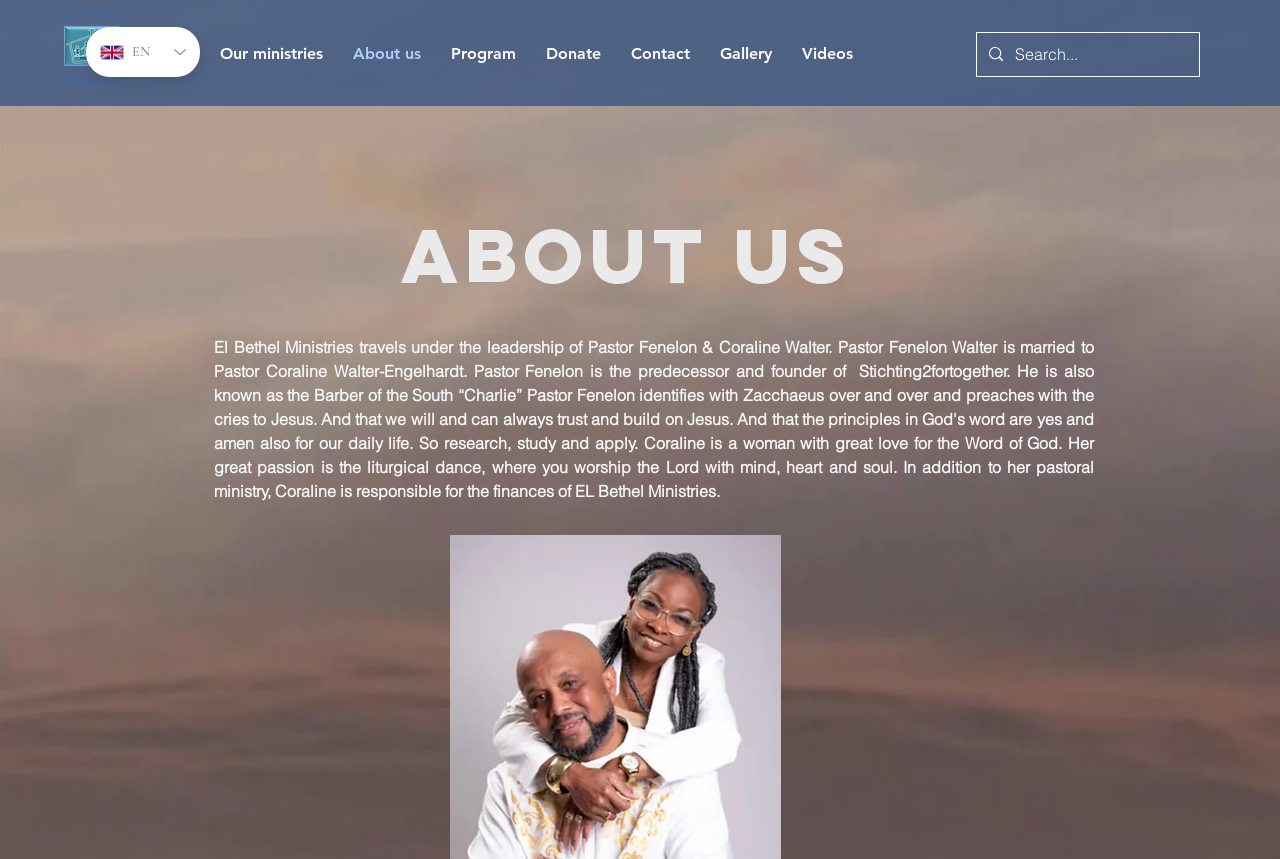From the given element description: "aria-label="Search..." name="q" placeholder="Search..."", find the bounding box for the UI element. Provide the coordinates as four float numbers between 0 and 1, in the order [left, top, right, bottom].

[0.793, 0.038, 0.904, 0.088]